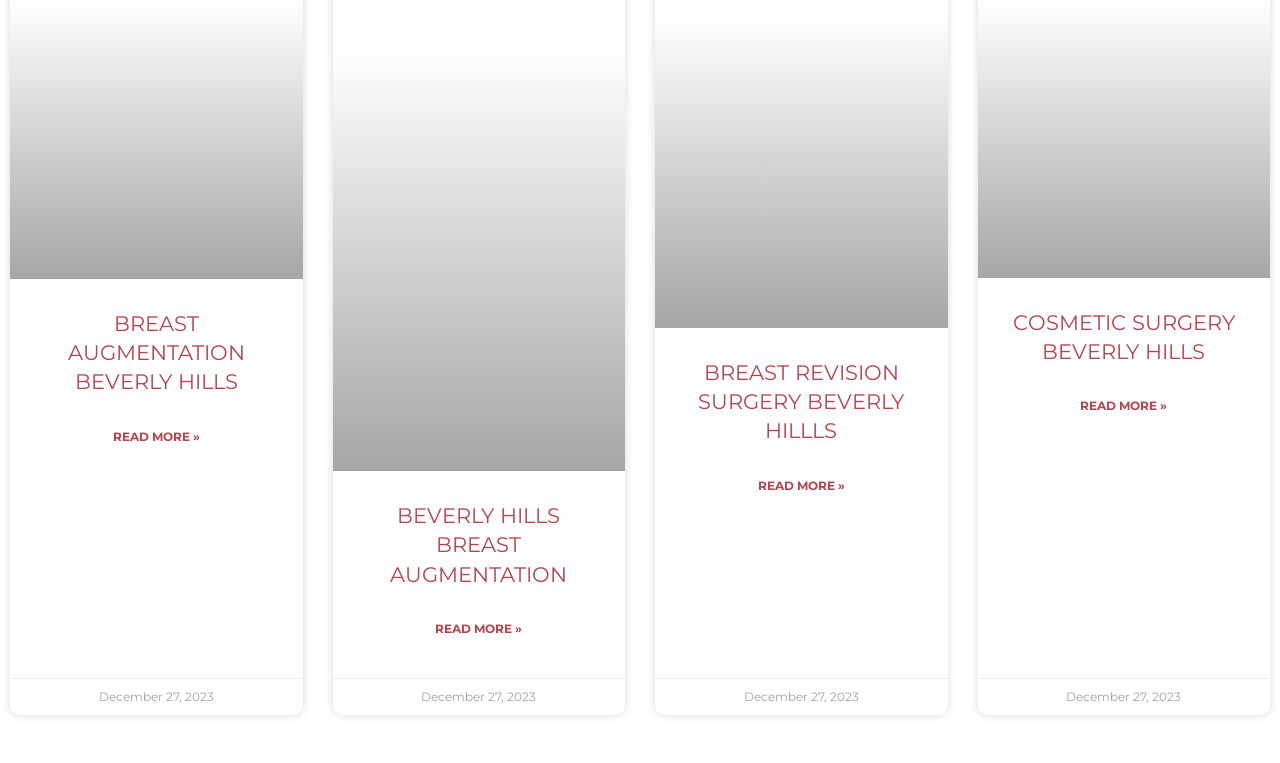Based on the element description "BEVERLY HILLS BREAST AUGMENTATION", predict the bounding box coordinates of the UI element.

[0.305, 0.659, 0.443, 0.769]